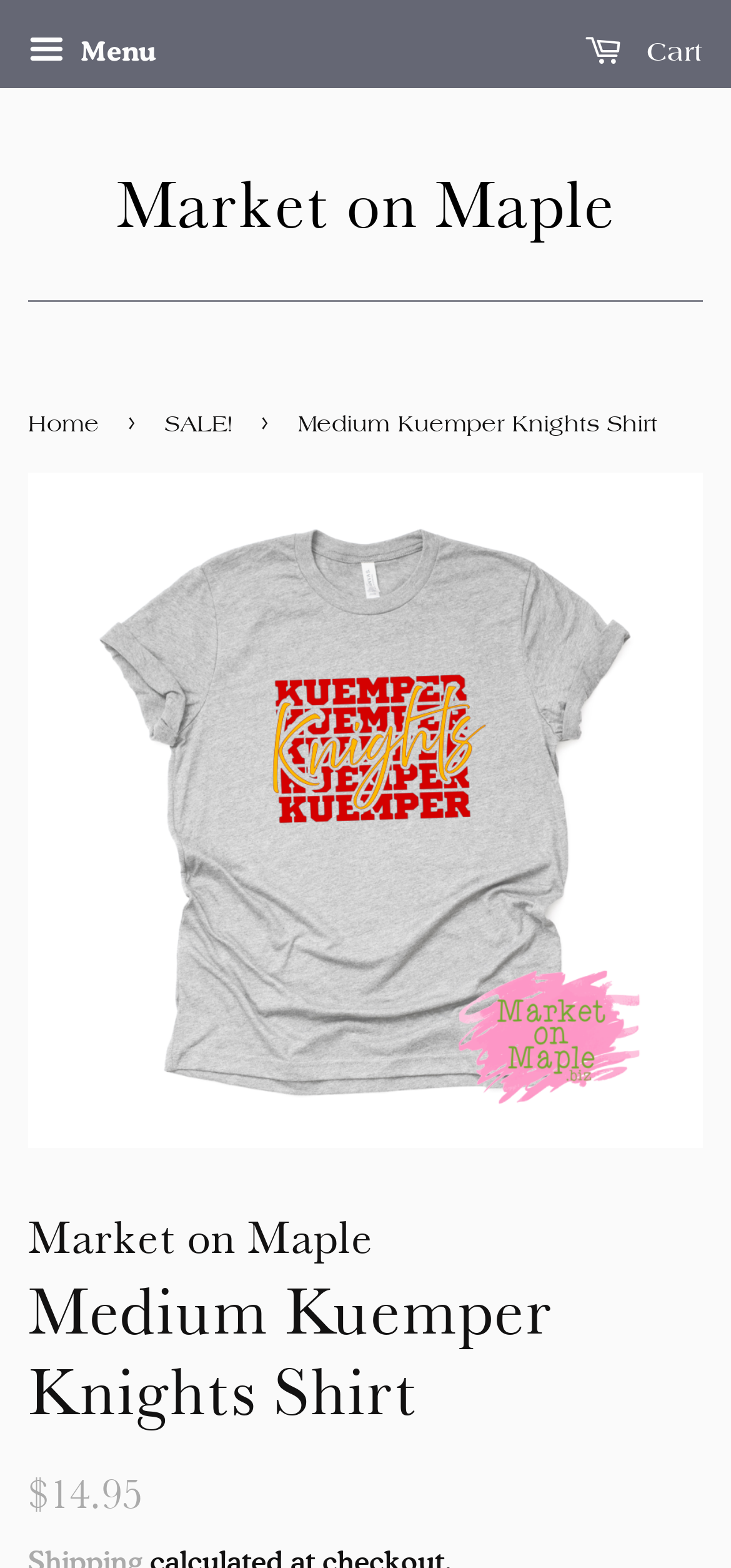Identify the text that serves as the heading for the webpage and generate it.

Medium Kuemper Knights Shirt